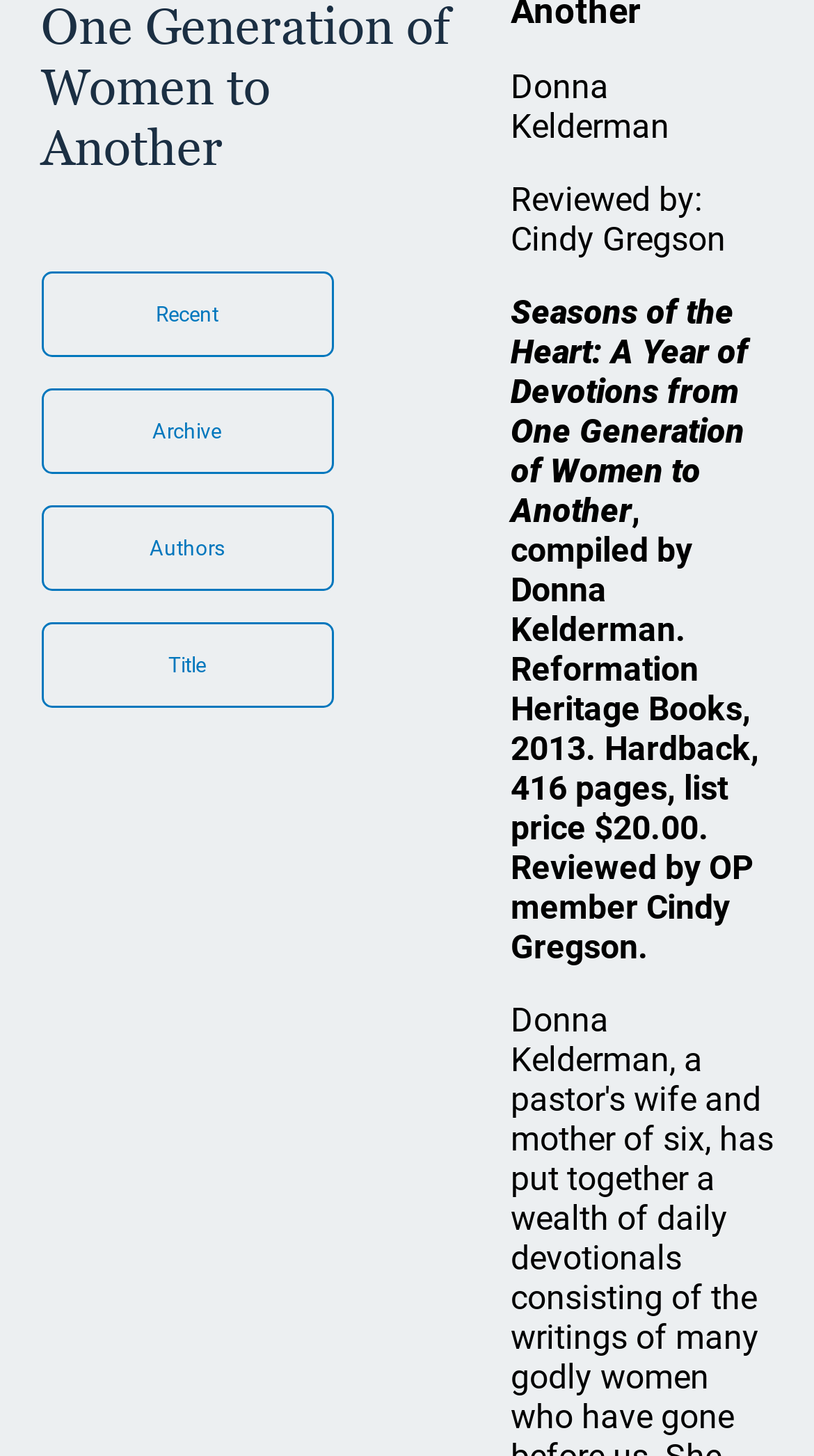Find the bounding box coordinates of the UI element according to this description: "NEWS".

[0.848, 0.429, 0.907, 0.442]